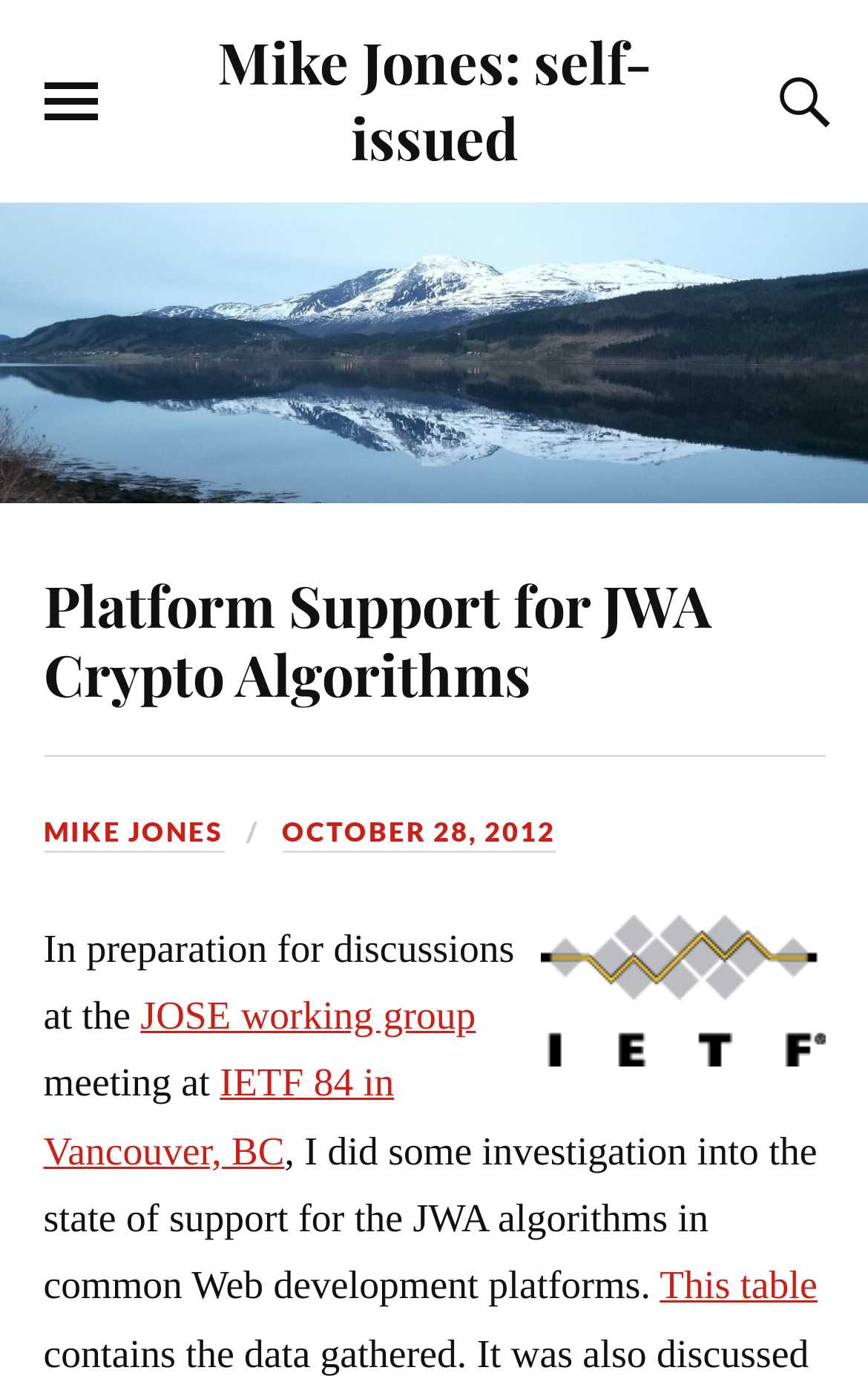Where was the IETF 84 meeting held?
Answer the question with a single word or phrase, referring to the image.

Vancouver, BC